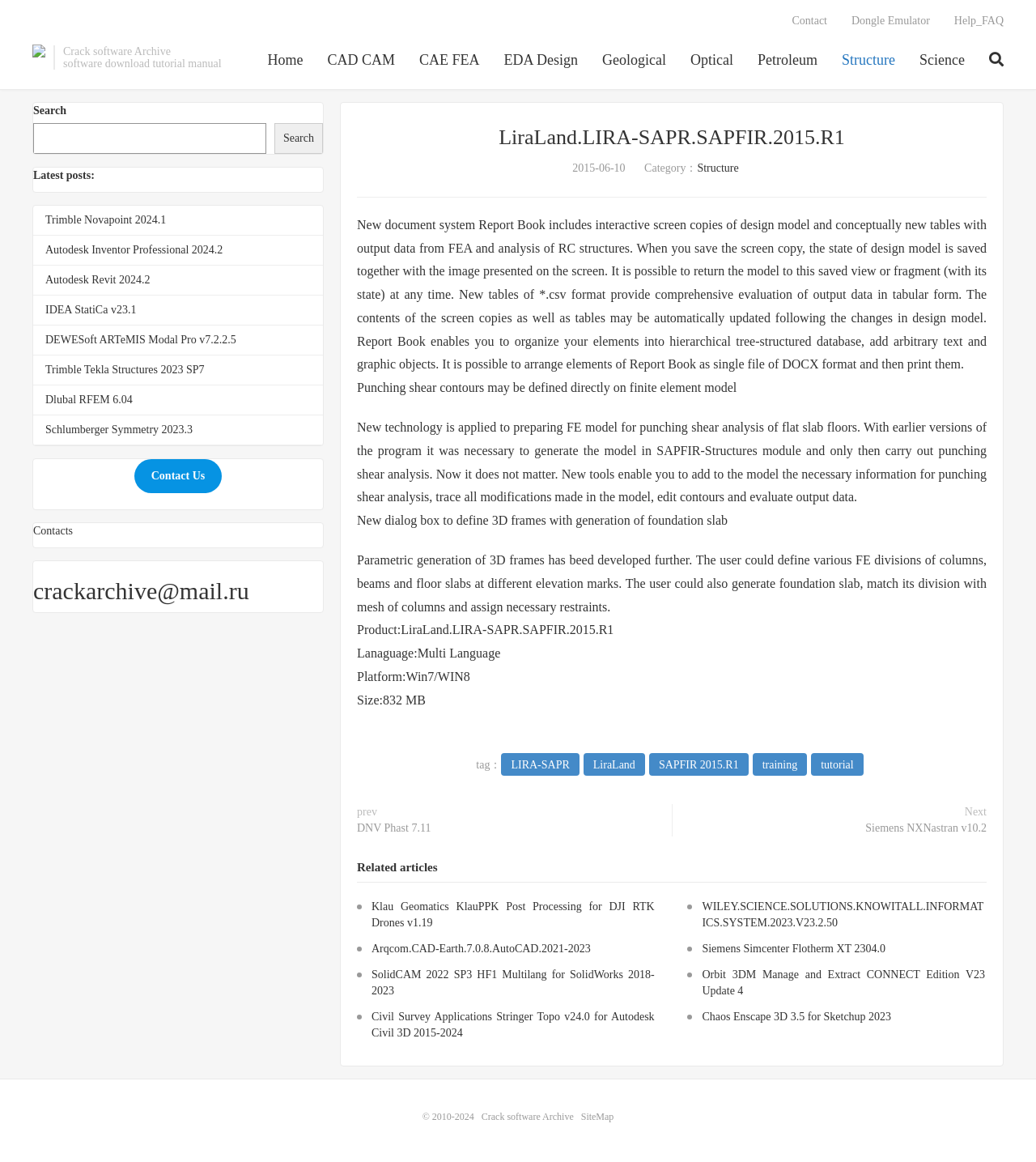Determine the bounding box coordinates for the clickable element required to fulfill the instruction: "View the 'Related articles'". Provide the coordinates as four float numbers between 0 and 1, i.e., [left, top, right, bottom].

[0.345, 0.741, 0.422, 0.752]